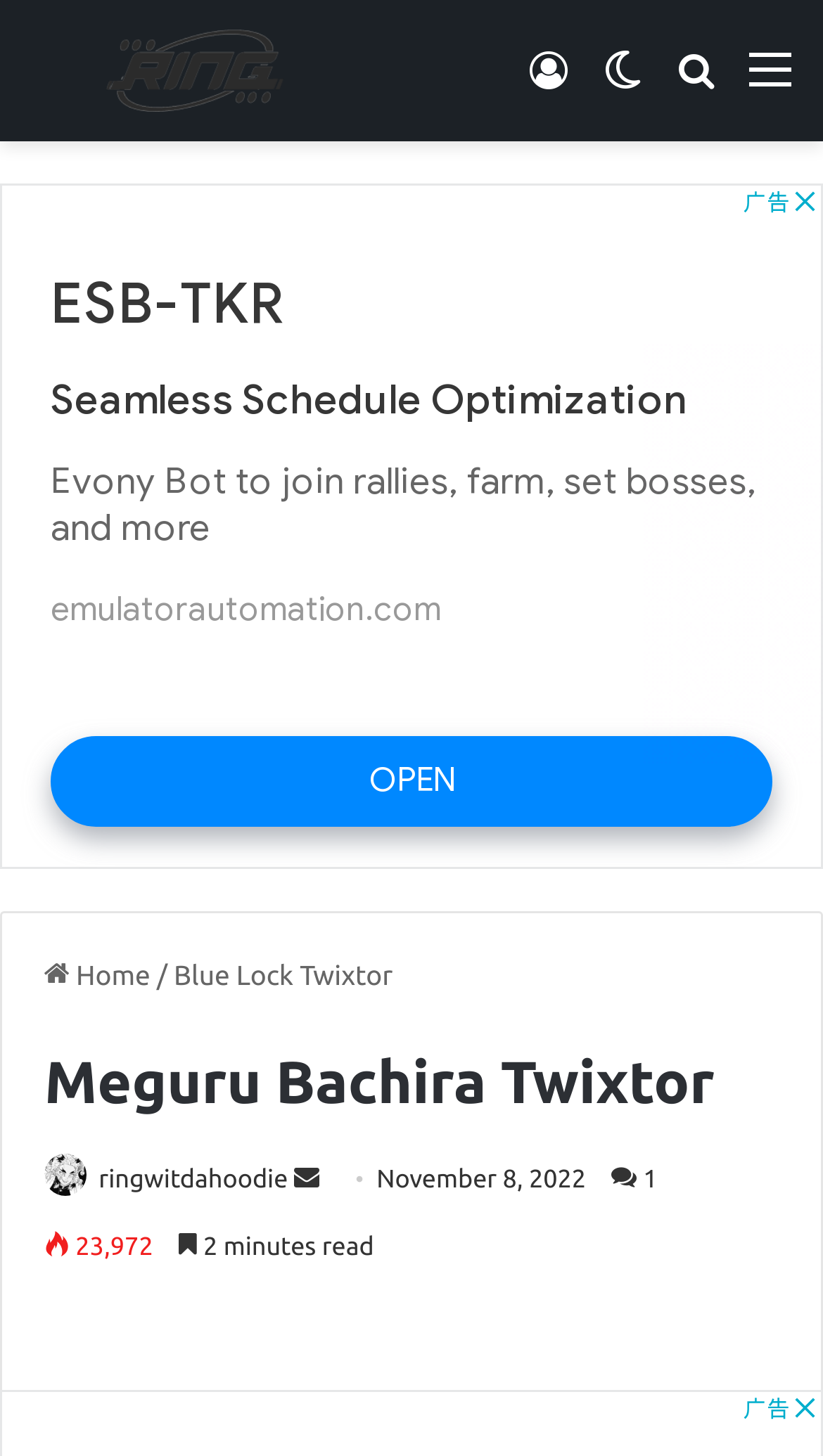Identify the bounding box coordinates for the element that needs to be clicked to fulfill this instruction: "Log In". Provide the coordinates in the format of four float numbers between 0 and 1: [left, top, right, bottom].

[0.641, 0.027, 0.692, 0.092]